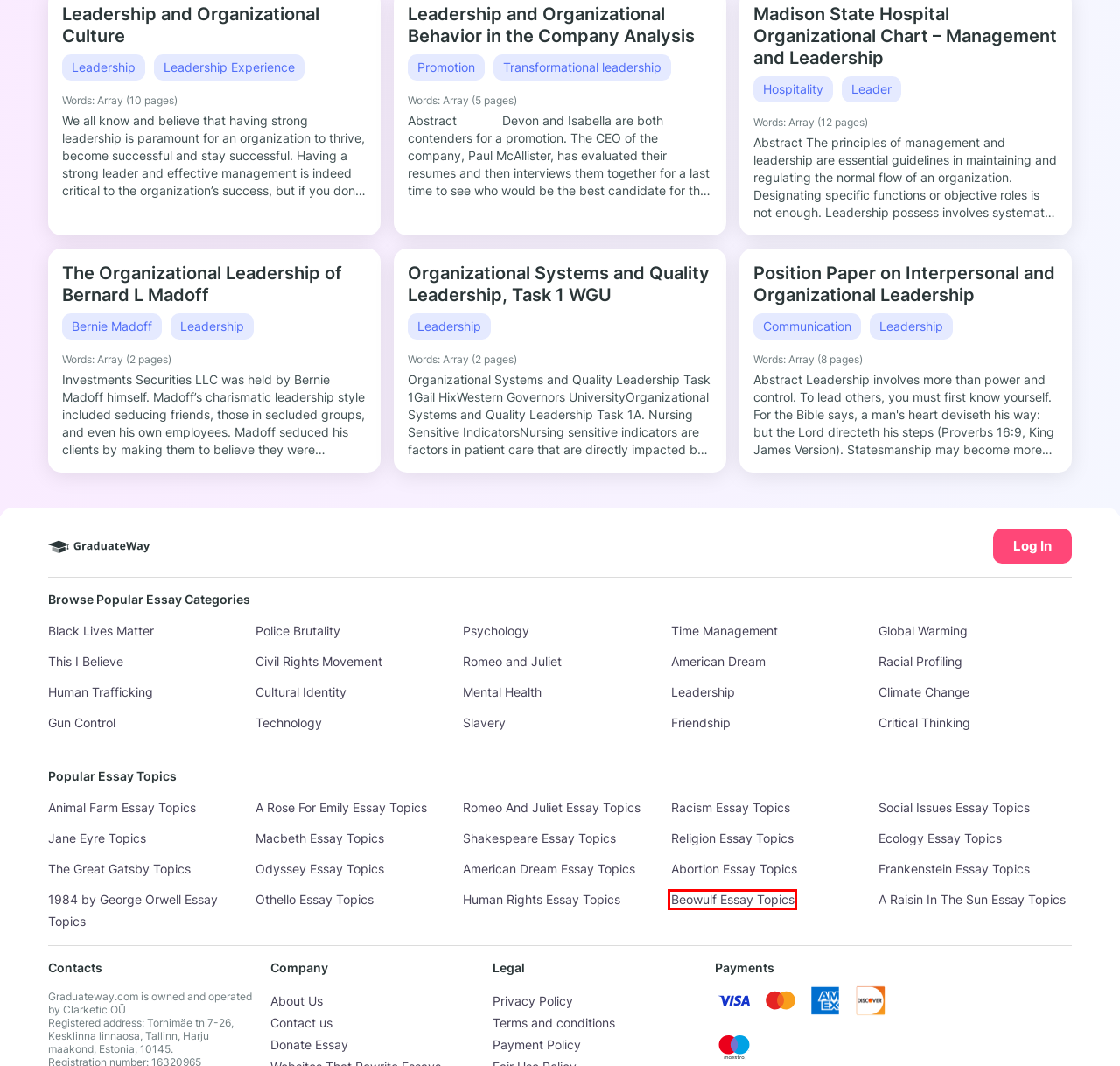Examine the webpage screenshot and identify the UI element enclosed in the red bounding box. Pick the webpage description that most accurately matches the new webpage after clicking the selected element. Here are the candidates:
A. Top 86 Beowulf Essay Topics & Ideas for 2022
B. Top 68 Jane Eyre Essay Topics & Ideas for 2022
C. Top 134 American Dream Essay Topics & Ideas for 2022
D. Top 210 Religion Essay Topics & Ideas for 2022
E. Top 116 Ecology Essay Topics & Ideas for 2022
F. ⇉Organizational Systems and Quality Leadership, Task 1 WGU Essay Example | GraduateWay
G. Top 36 A Raisin In The Sun Essay Topics & Ideas for 2022
H. ⇉Leadership and Organizational Culture Essay Example | GraduateWay

A